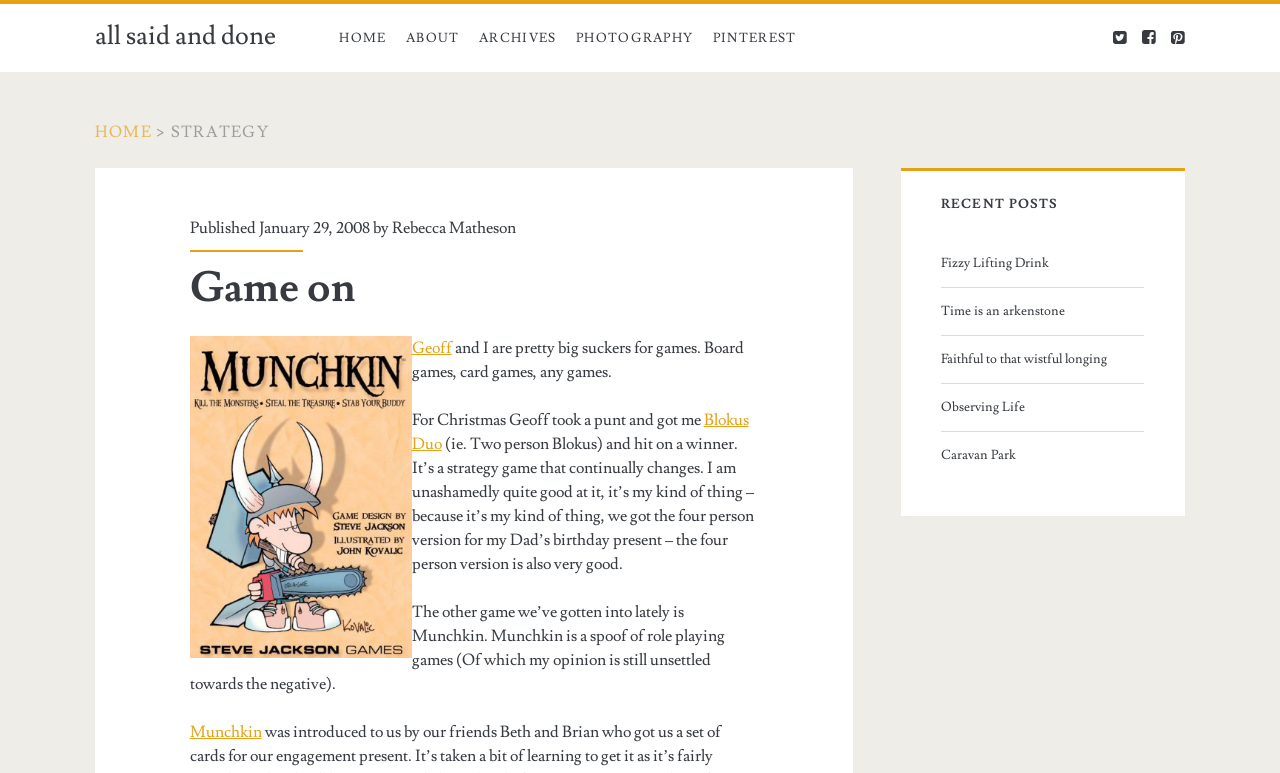What is the title of the blog post?
Deliver a detailed and extensive answer to the question.

I found the title of the blog post by looking at the heading 'Game on' which is a prominent element on the page.